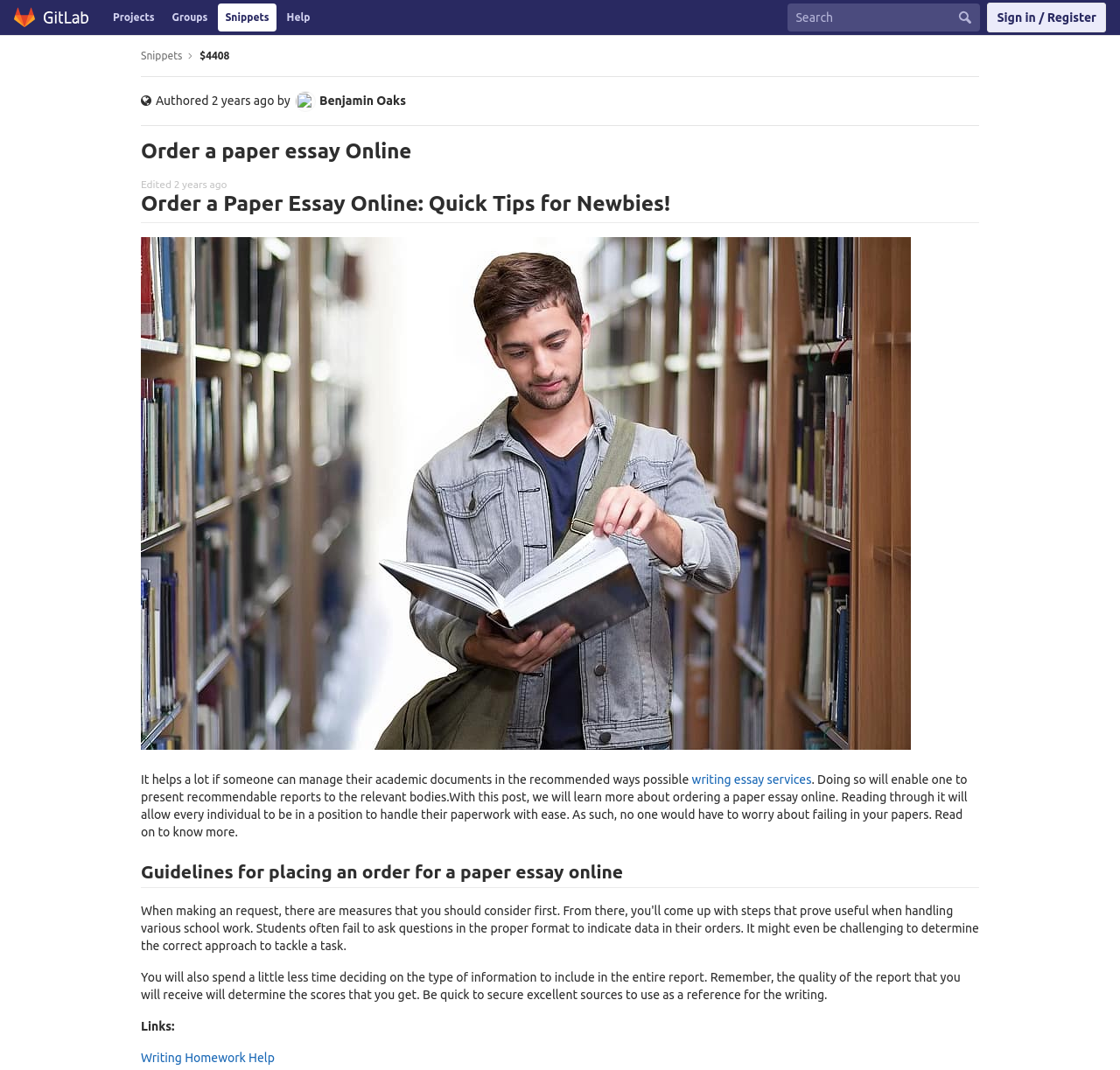Write a detailed summary of the webpage, including text, images, and layout.

The webpage is about GitLab Enterprise Edition, specifically showcasing a snippet titled "Order a paper essay Online" with a price tag of $4408. At the top, there is a dashboard header with a link to the dashboard, accompanied by two small images. Below this, there are links to Projects, Groups, Snippets, and Help, aligned horizontally. 

On the right side of the top section, there is a search box with a small image next to it. Further to the right, there is a link to sign in or register. 

Below the top section, there is a snippet description area. It starts with a link to the snippet, followed by an image, and then the price tag of $4408. Below this, there is a public access indicator and a description of the snippet, stating that it can be accessed without authentication. 

The snippet details section follows, which includes information about the author, Benjamin Oaks, and the time it was authored, 2 years ago. There is also an edited timestamp, also 2 years ago. 

The main content of the snippet is divided into sections. The first section has a heading "Order a paper essay Online: Quick Tips for Newbies!" and a hidden link. Below this, there is a large image related to education and knowledge. 

The next section starts with a paragraph of text discussing the importance of managing academic documents. It includes a link to "writing essay services". The text continues, explaining the benefits of ordering a paper essay online. 

The following section has a heading "Guidelines for placing an order for a paper essay online" and a hidden link. Below this, there is a paragraph of text providing tips for placing an order, emphasizing the importance of quality sources. 

Finally, there is a section with a heading "Links:" and a link to "Writing Homework Help".